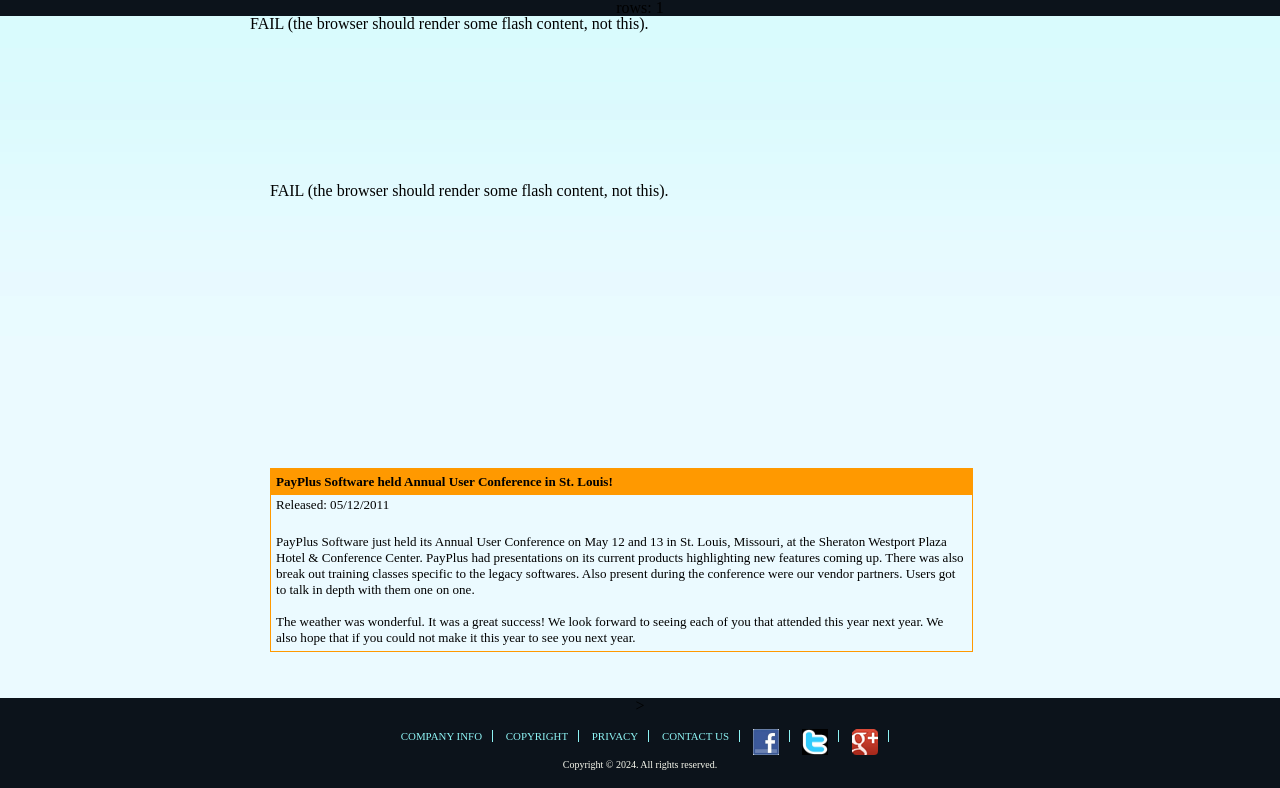When was the Annual User Conference held?
Based on the visual details in the image, please answer the question thoroughly.

I found the date of the Annual User Conference by looking at the LayoutTableCell element with the text 'Released: 05/12/2011' which is located in the second row of the LayoutTable.